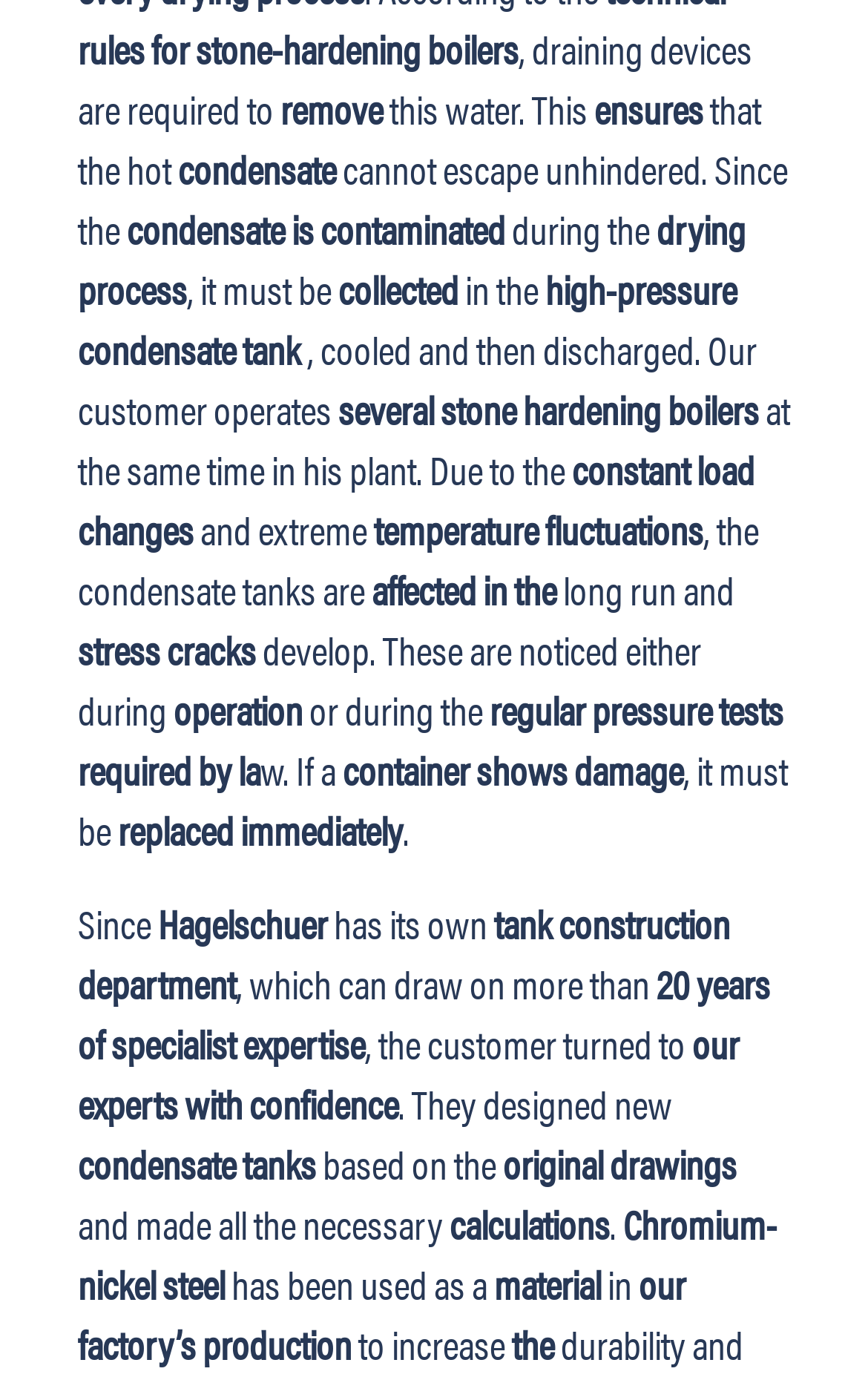Who designed the new condensate tanks?
Analyze the image and deliver a detailed answer to the question.

The webpage states that the customer turned to Hagelschuer's experts with confidence, and they designed new condensate tanks based on the original drawings and made all the necessary calculations.